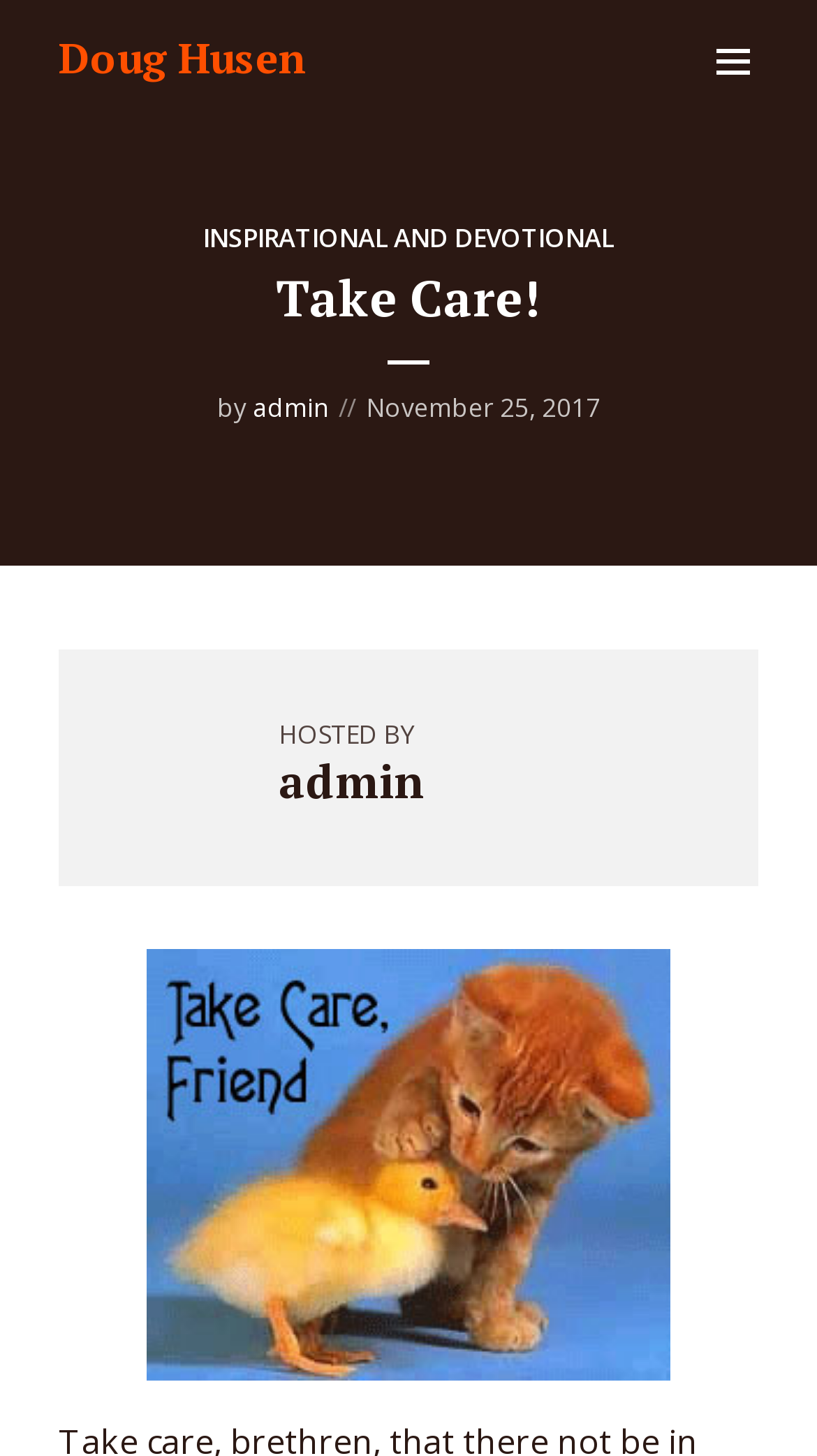Give a one-word or phrase response to the following question: What is the symbol represented by ''?

Unknown